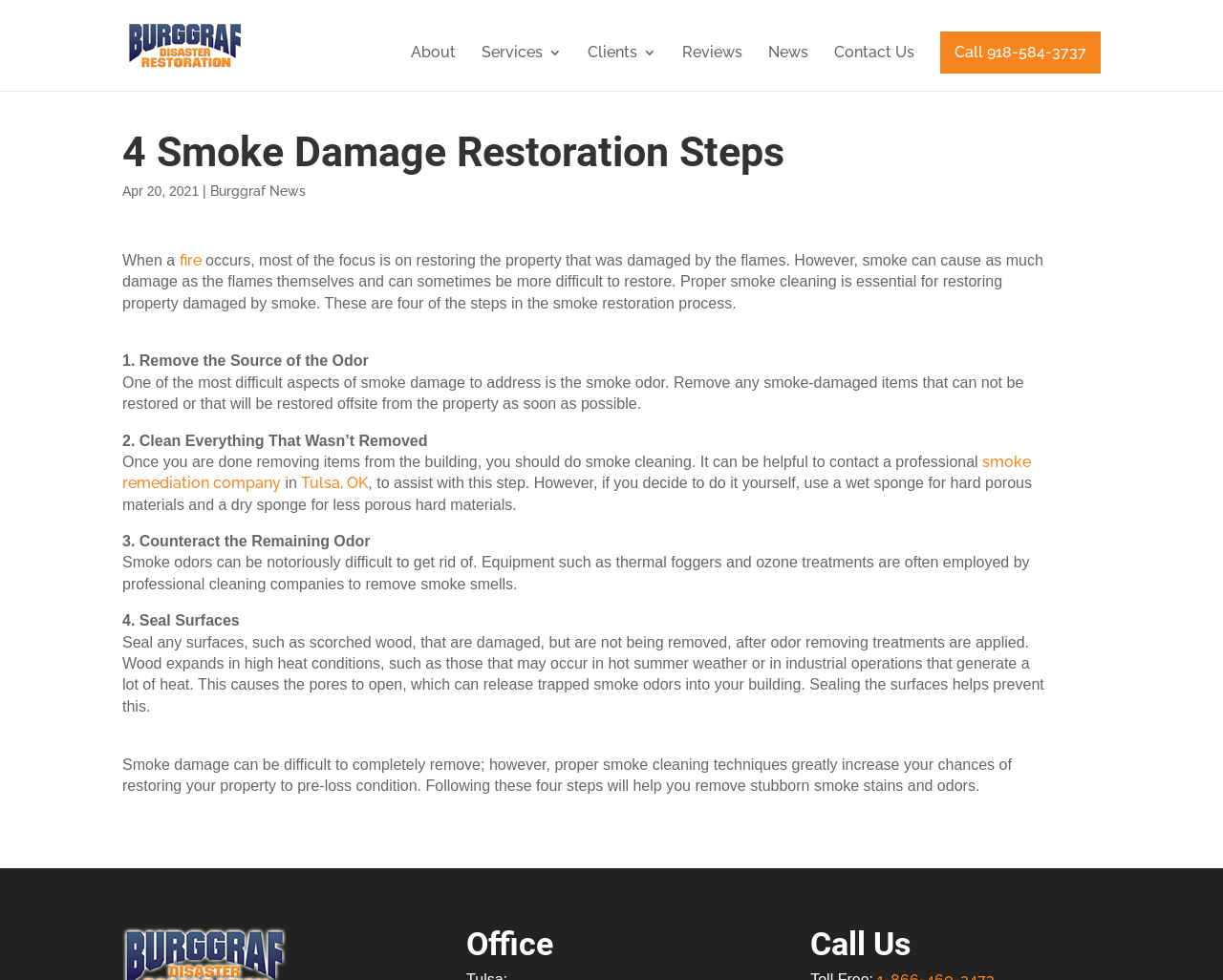Please give a succinct answer to the question in one word or phrase:
What is the first step in the smoke restoration process?

Remove the source of the odor